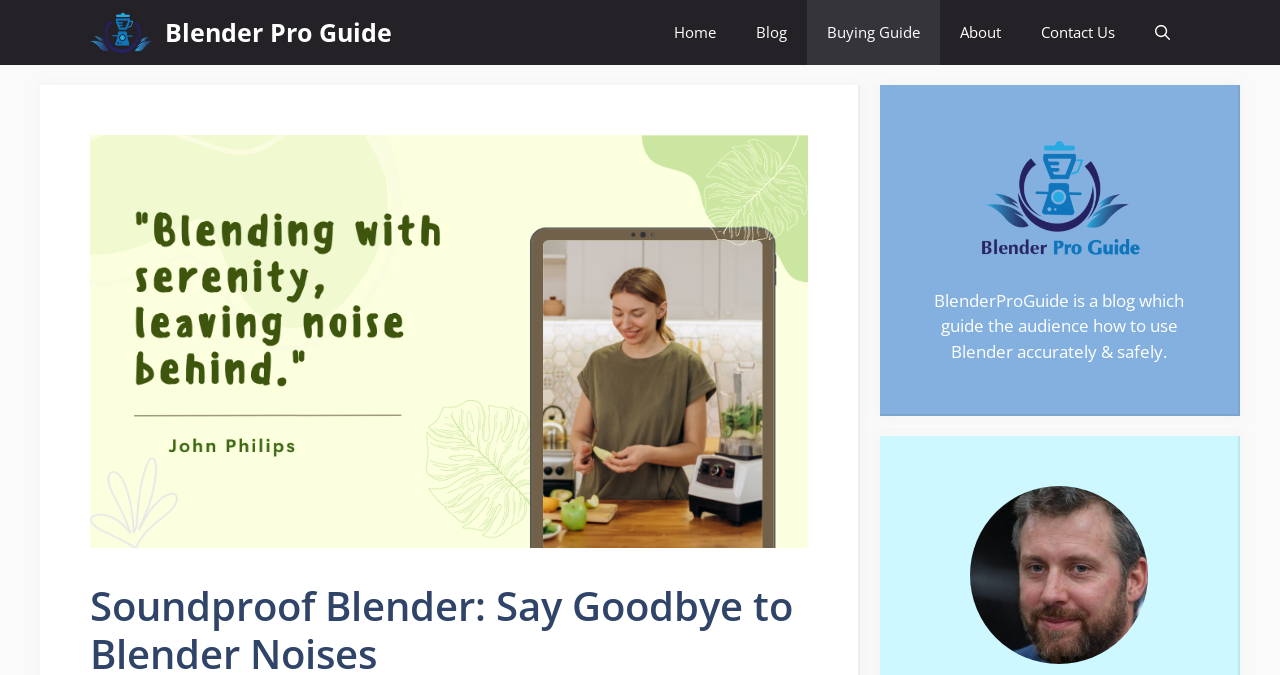Explain the contents of the webpage comprehensively.

The webpage is about soundproof blenders, with a focus on reducing noise in the kitchen. At the top of the page, there is a navigation bar with several links, including "Blender Pro Guide", "Home", "Blog", "Buying Guide", "About", and "Contact Us". The navigation bar is positioned across the top of the page, spanning from the left edge to the right edge.

Below the navigation bar, there is a large image of a soundproof blender, taking up most of the width of the page. This image is positioned near the top of the page, with a small gap between it and the navigation bar.

To the right of the image, there is a block of text that describes the purpose of the blog, BlenderProGuide, which provides guidance on using blenders accurately and safely. This text is positioned roughly in the middle of the page, vertically.

There are two smaller images on the page, one above the text block and one below it. These images are positioned near the right edge of the page.

Overall, the page has a clean and simple layout, with a clear focus on soundproof blenders and the blog's purpose.